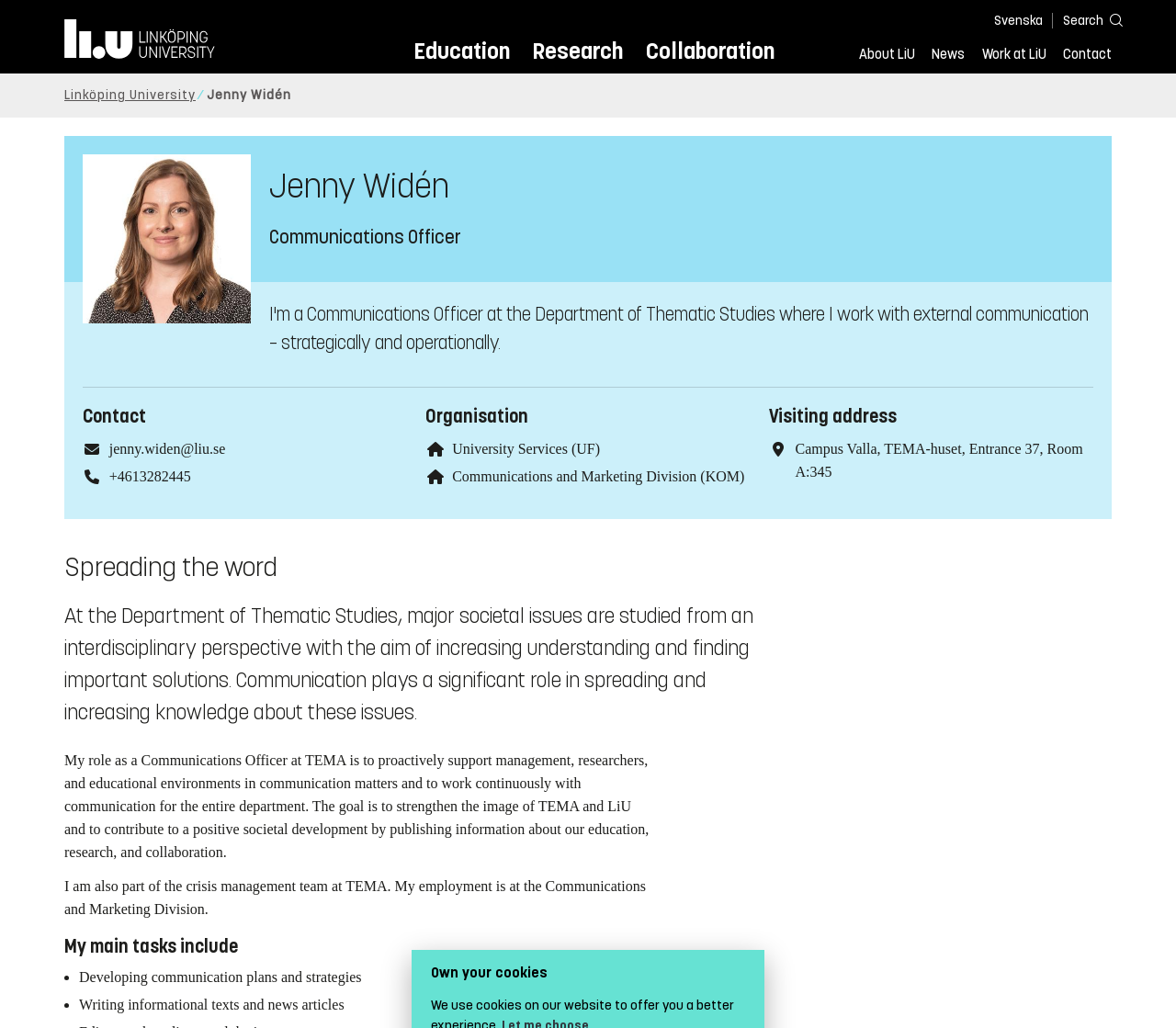Please provide a one-word or phrase answer to the question: 
What is Jenny Widén's occupation?

Communications Officer